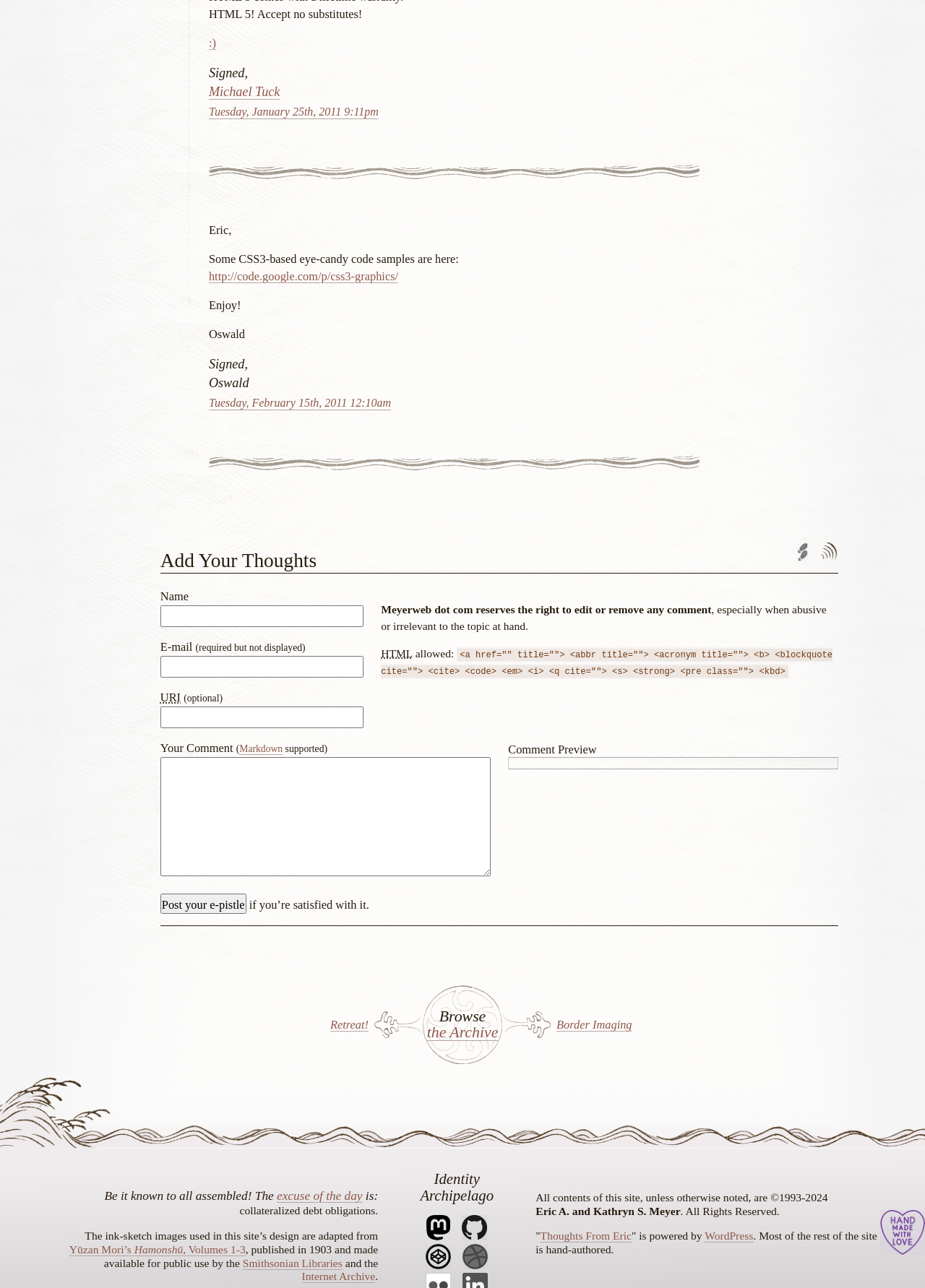Please find the bounding box coordinates of the element's region to be clicked to carry out this instruction: "Check the Comment Preview".

[0.549, 0.574, 0.906, 0.588]